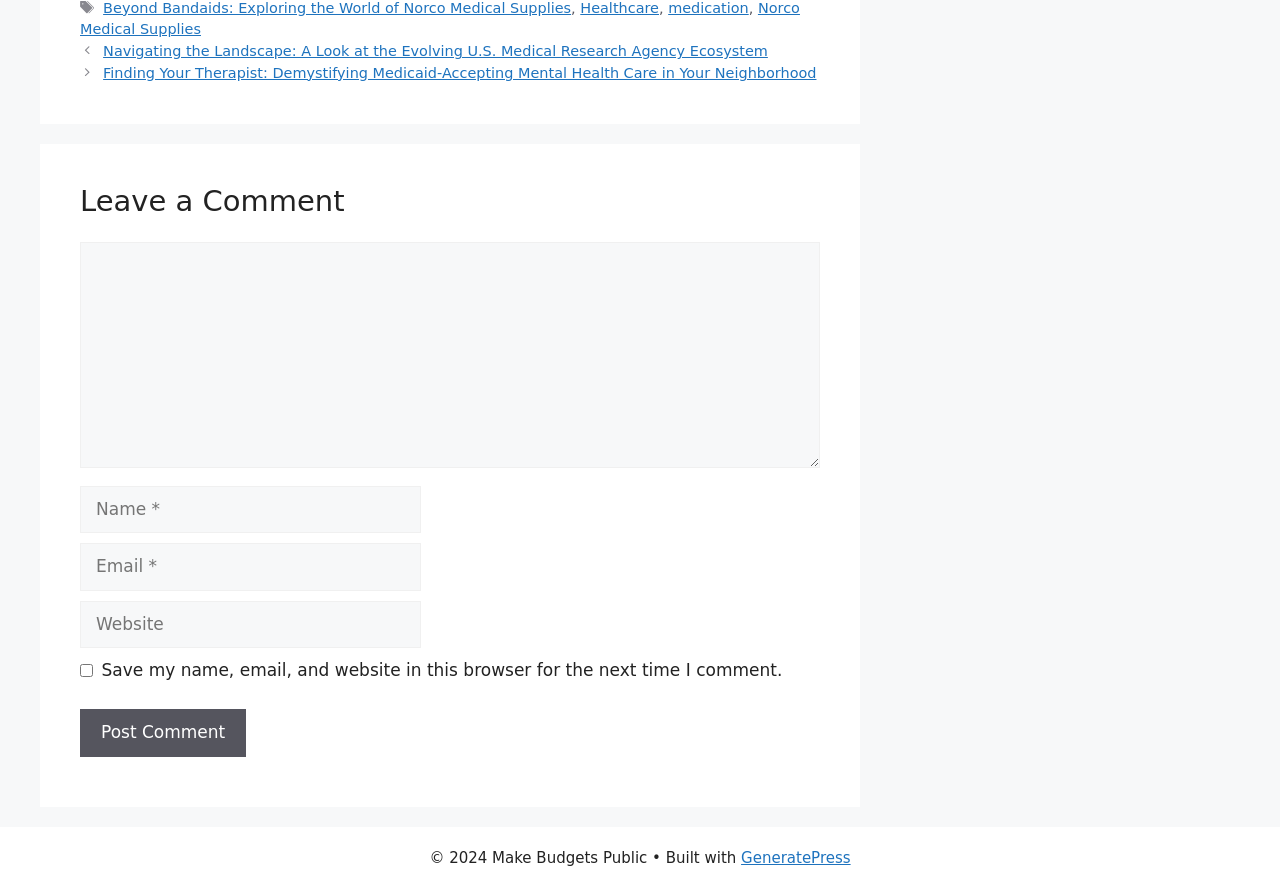Please find the bounding box coordinates of the clickable region needed to complete the following instruction: "Enter a comment". The bounding box coordinates must consist of four float numbers between 0 and 1, i.e., [left, top, right, bottom].

[0.062, 0.272, 0.641, 0.527]